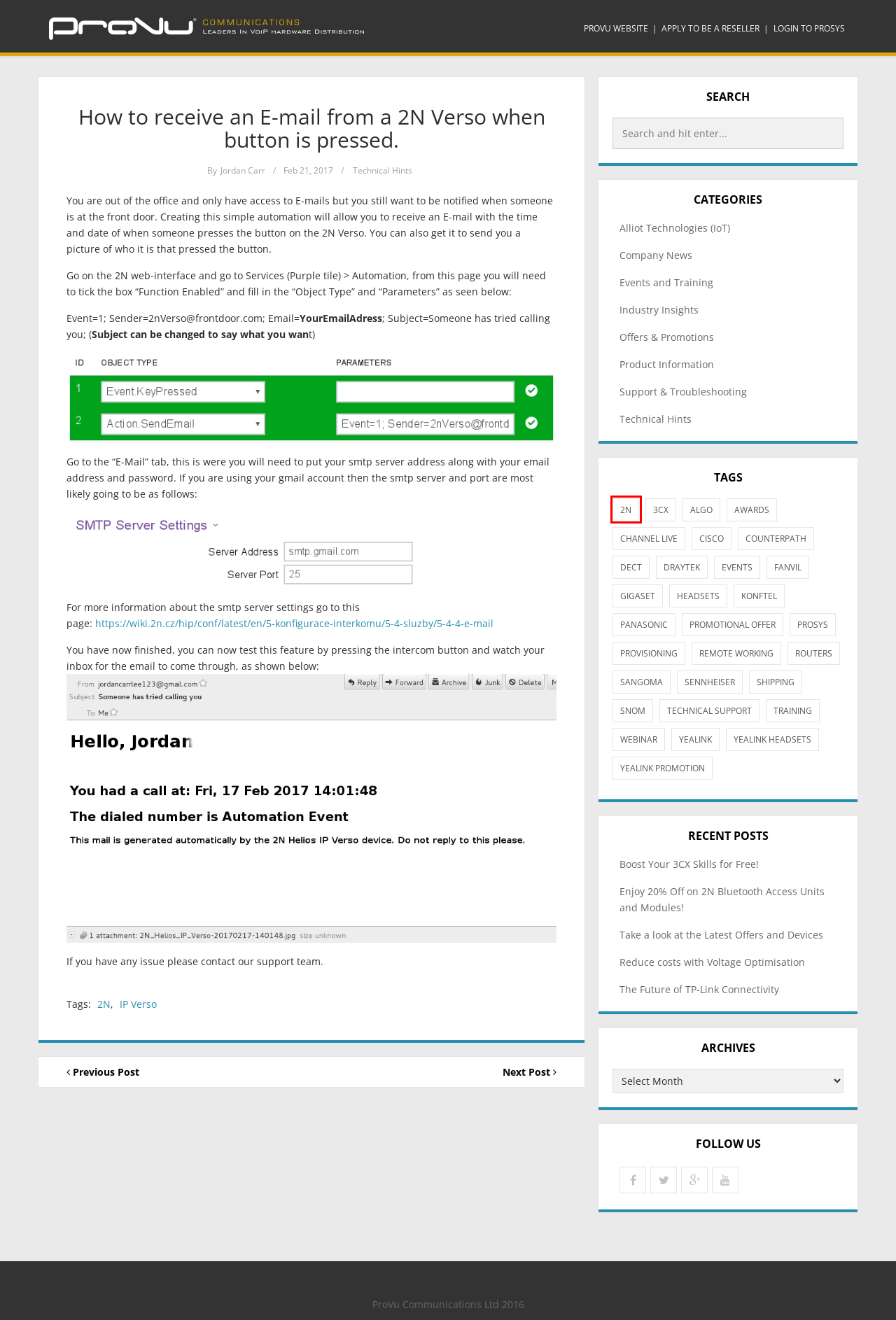Analyze the webpage screenshot with a red bounding box highlighting a UI element. Select the description that best matches the new webpage after clicking the highlighted element. Here are the options:
A. 2N – ProVu Blog
B. Provisioning – ProVu Blog
C. CounterPath – ProVu Blog
D. Support & Troubleshooting – ProVu Blog
E. Technical Hints – ProVu Blog
F. Awards – ProVu Blog
G. Channel Live – ProVu Blog
H. Sennheiser – ProVu Blog

A